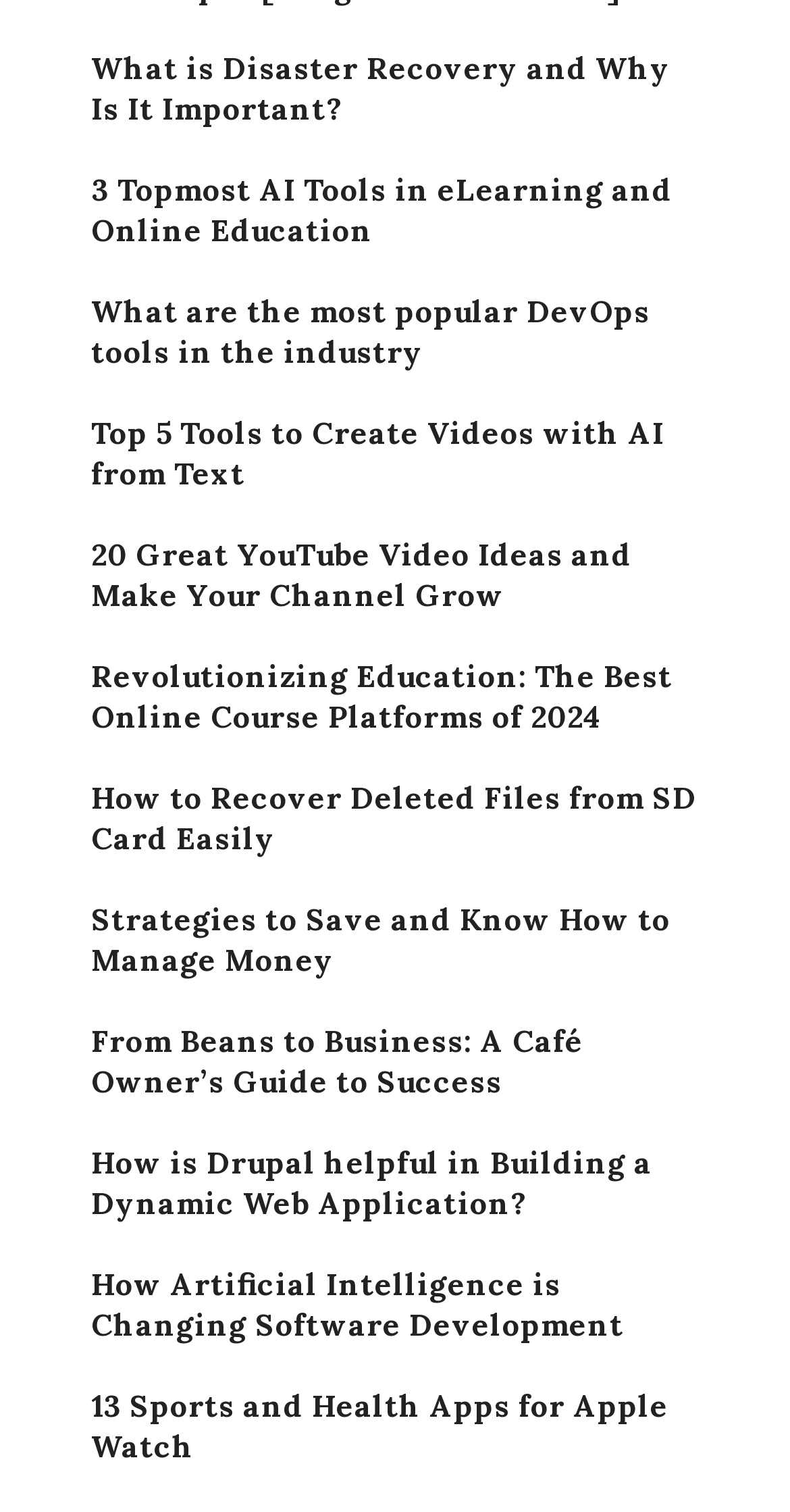Find the bounding box coordinates of the clickable region needed to perform the following instruction: "Check out 13 Sports and Health Apps for Apple Watch". The coordinates should be provided as four float numbers between 0 and 1, i.e., [left, top, right, bottom].

[0.115, 0.917, 0.885, 0.971]